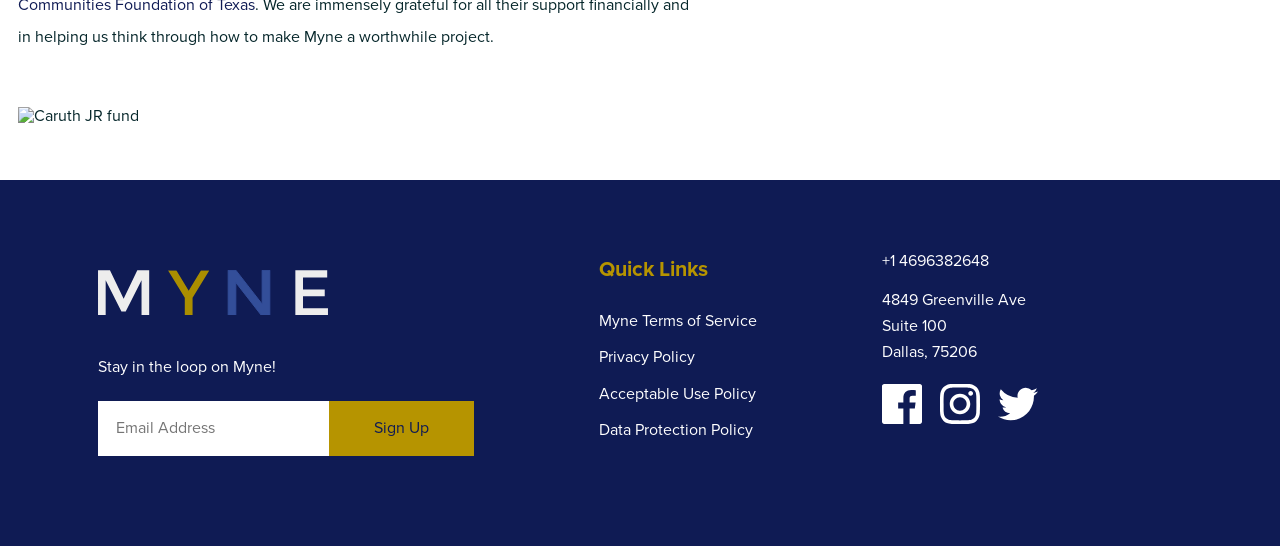What are the quick links provided?
Look at the screenshot and respond with one word or a short phrase.

Terms of Service, etc.